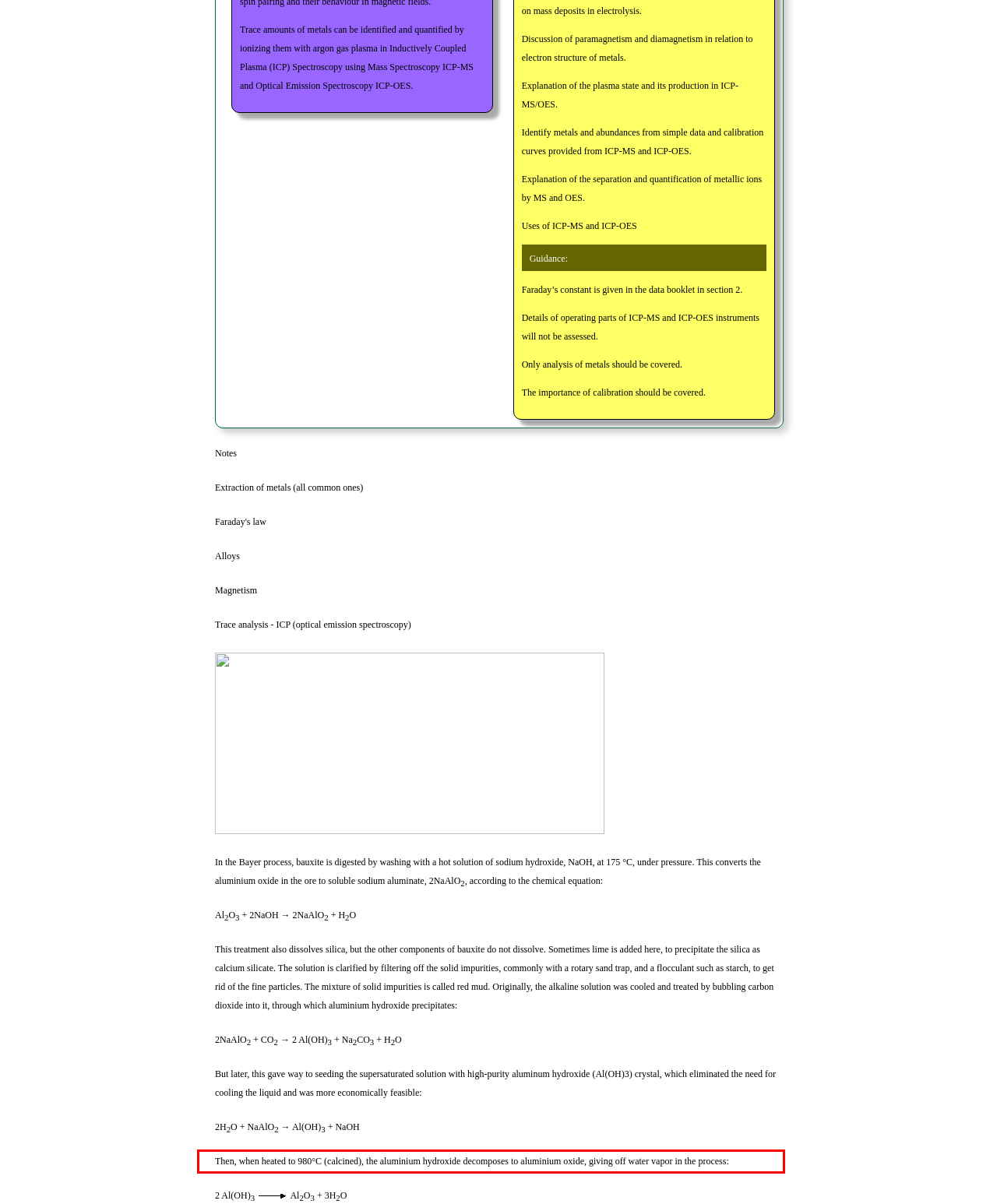Given the screenshot of a webpage, identify the red rectangle bounding box and recognize the text content inside it, generating the extracted text.

Then, when heated to 980°C (calcined), the aluminium hydroxide decomposes to aluminium oxide, giving off water vapor in the process: